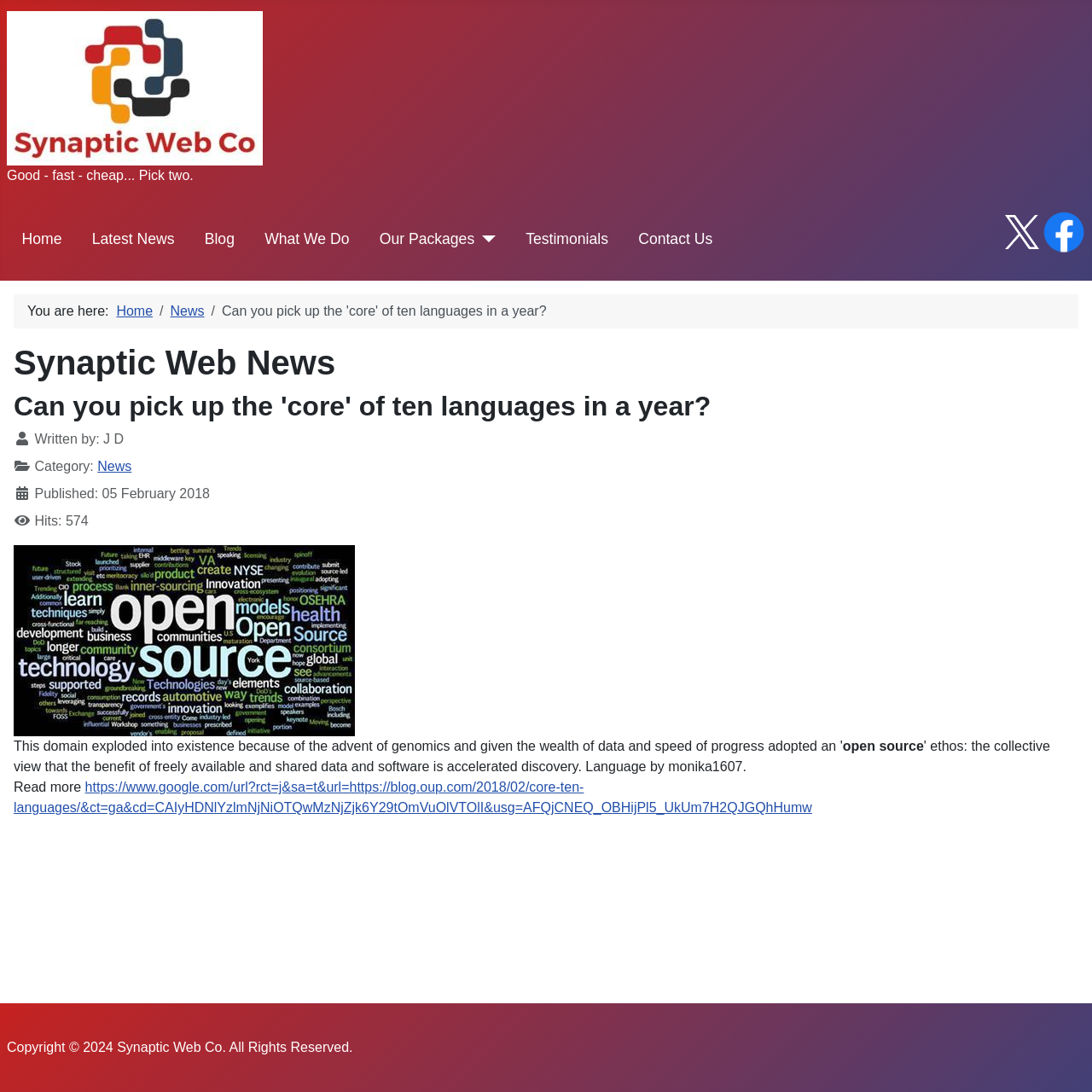Please determine the bounding box coordinates for the element that should be clicked to follow these instructions: "Read more about the news article".

[0.012, 0.714, 0.744, 0.746]